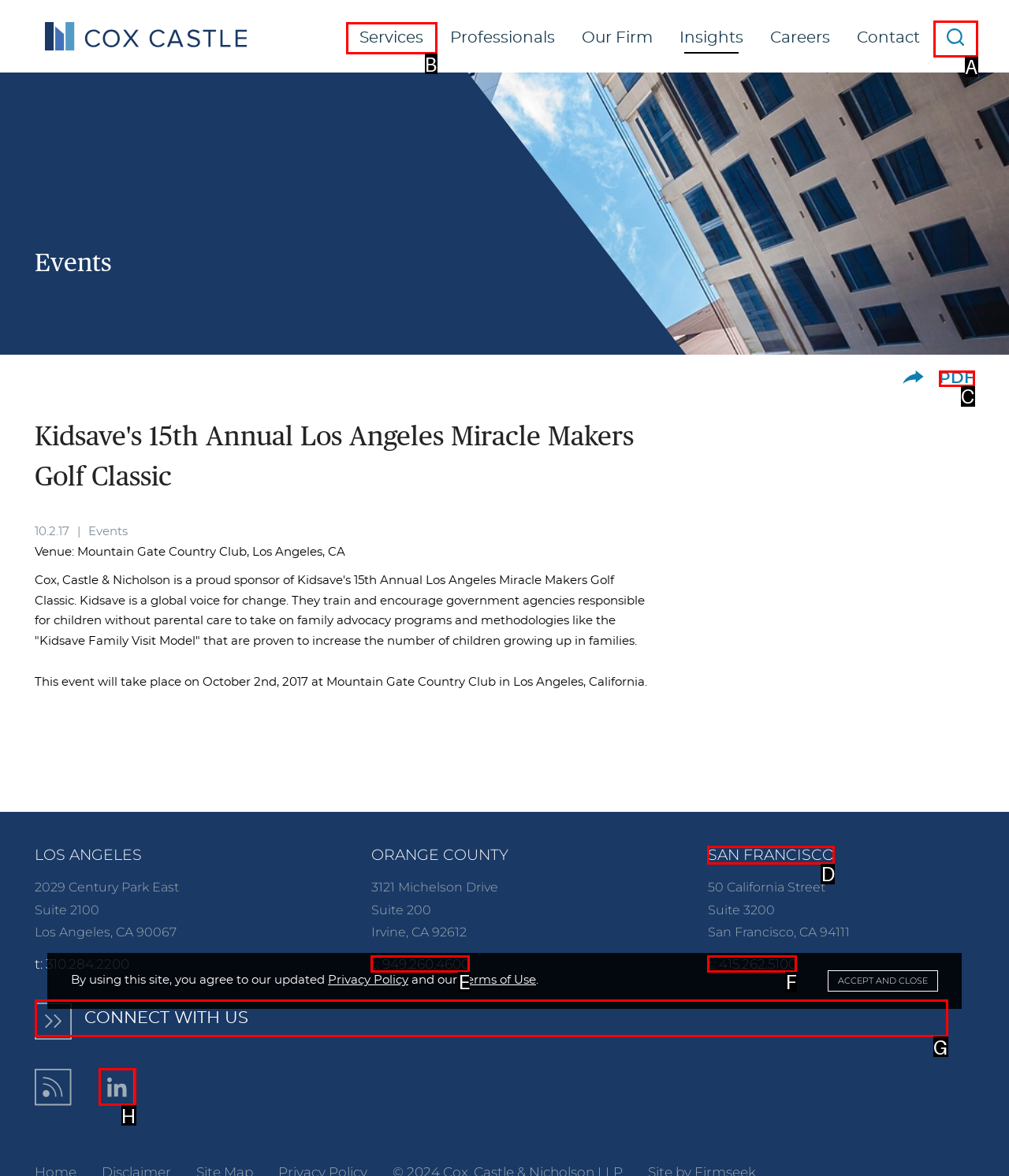Identify which lettered option completes the task: Click the 'Services' link. Provide the letter of the correct choice.

B